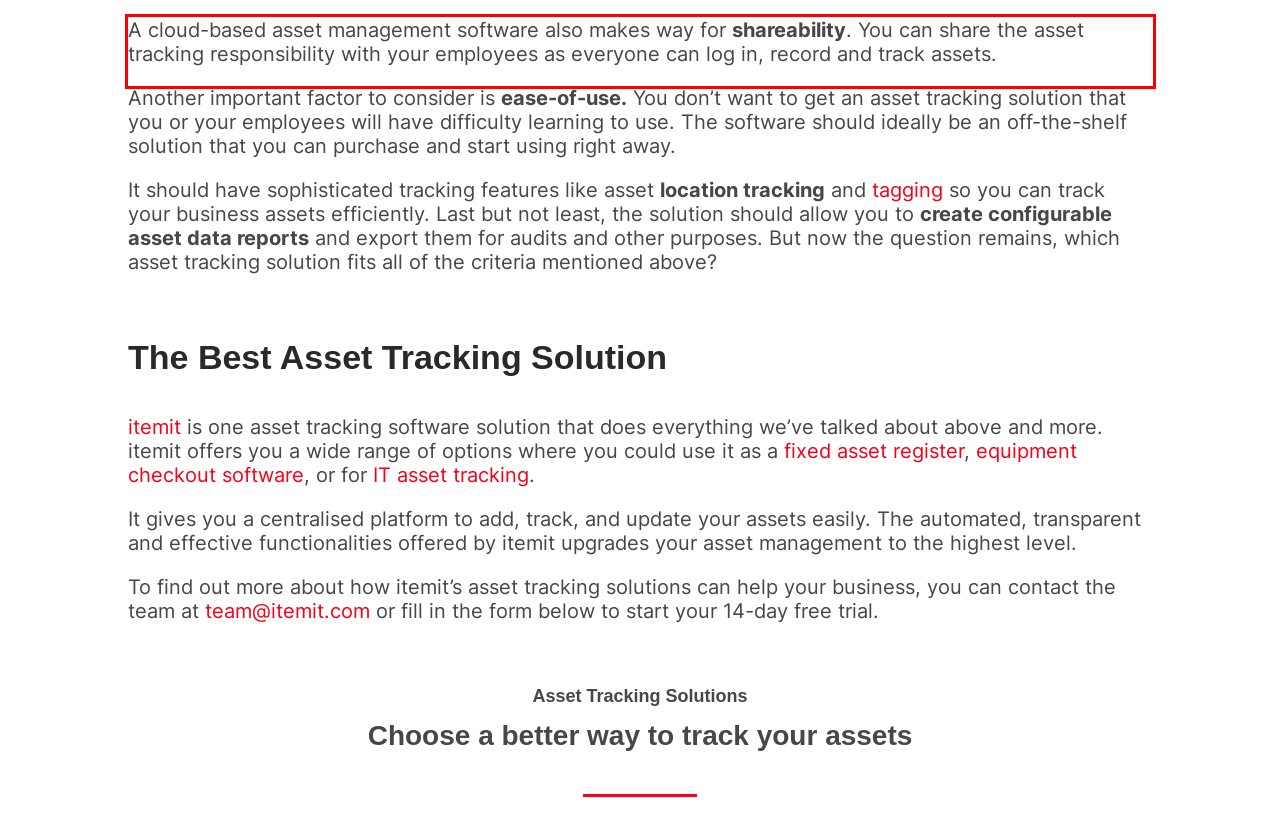Identify the text within the red bounding box on the webpage screenshot and generate the extracted text content.

A cloud-based asset management software also makes way for shareability. You can share the asset tracking responsibility with your employees as everyone can log in, record and track assets.